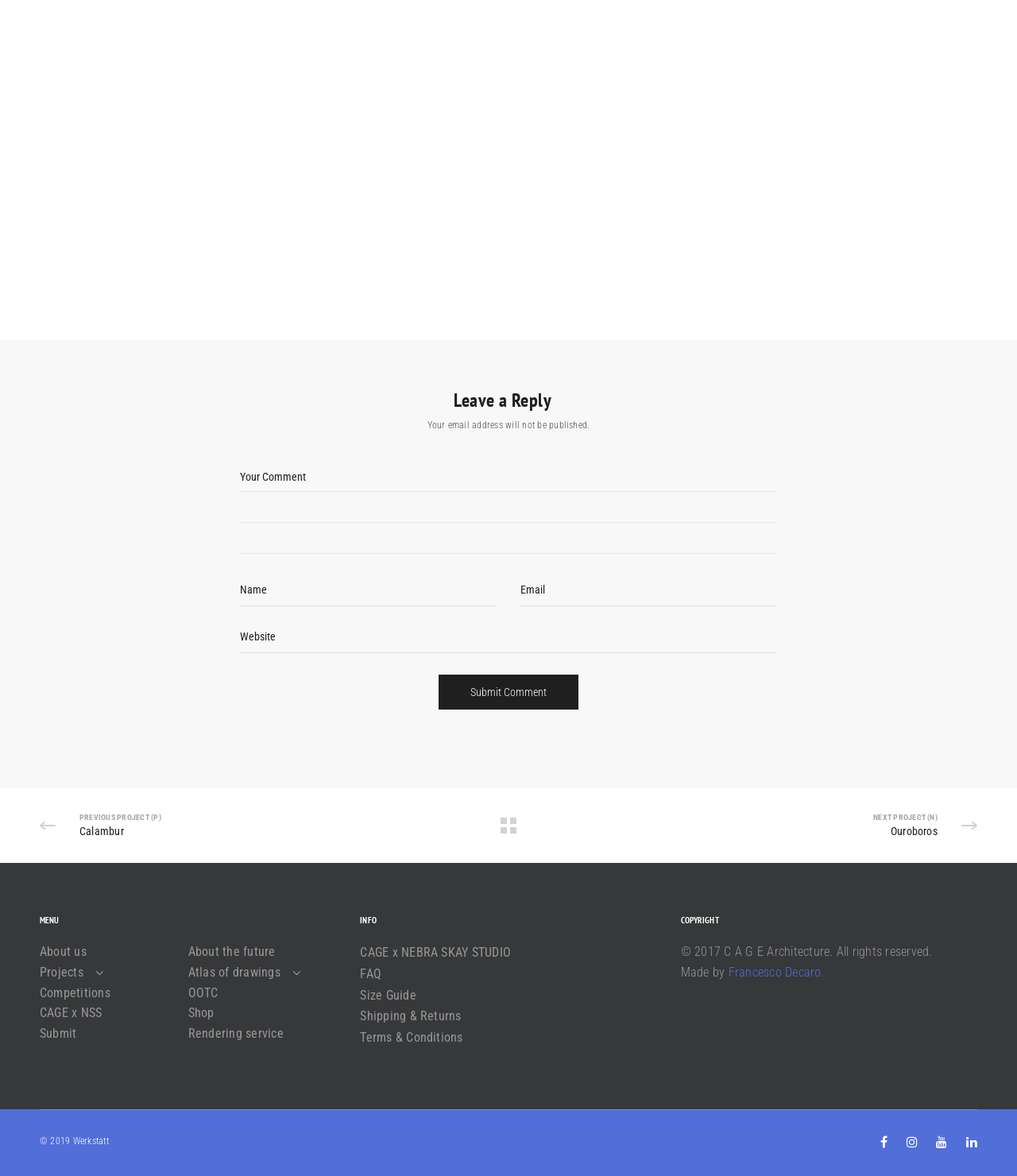Please locate the bounding box coordinates of the element that should be clicked to achieve the given instruction: "Leave a comment".

[0.236, 0.392, 0.764, 0.471]